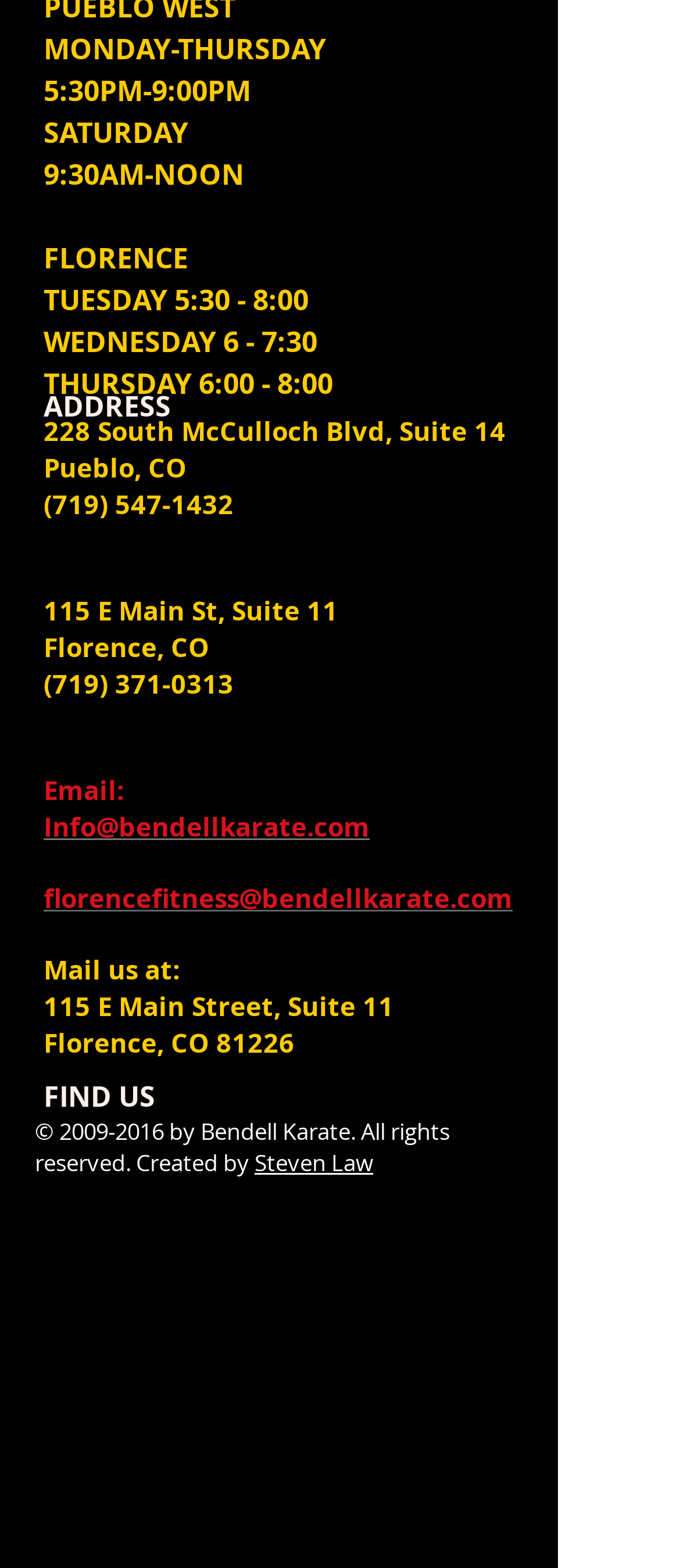What is the email address for general information?
Examine the image closely and answer the question with as much detail as possible.

I found the email address by looking at the link element 'Info@bendellkarate.com' which is located at [0.064, 0.516, 0.544, 0.538] and is part of the root element.